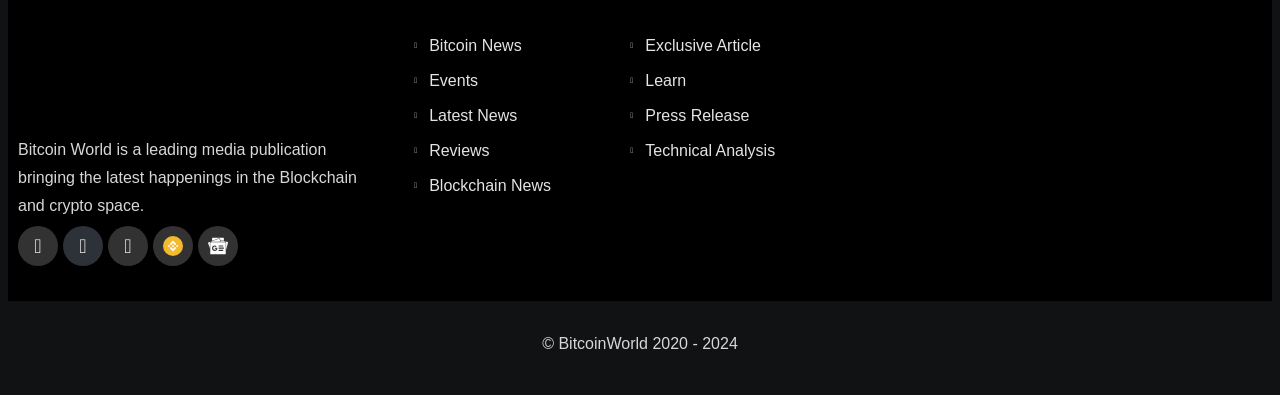What social media platforms can users follow Bitcoin World on?
Please respond to the question with as much detail as possible.

The social media platforms that users can follow Bitcoin World on can be found in the links at the top of the webpage, which include Facebook, Twitter, and Linkedin, each represented by their respective icons.